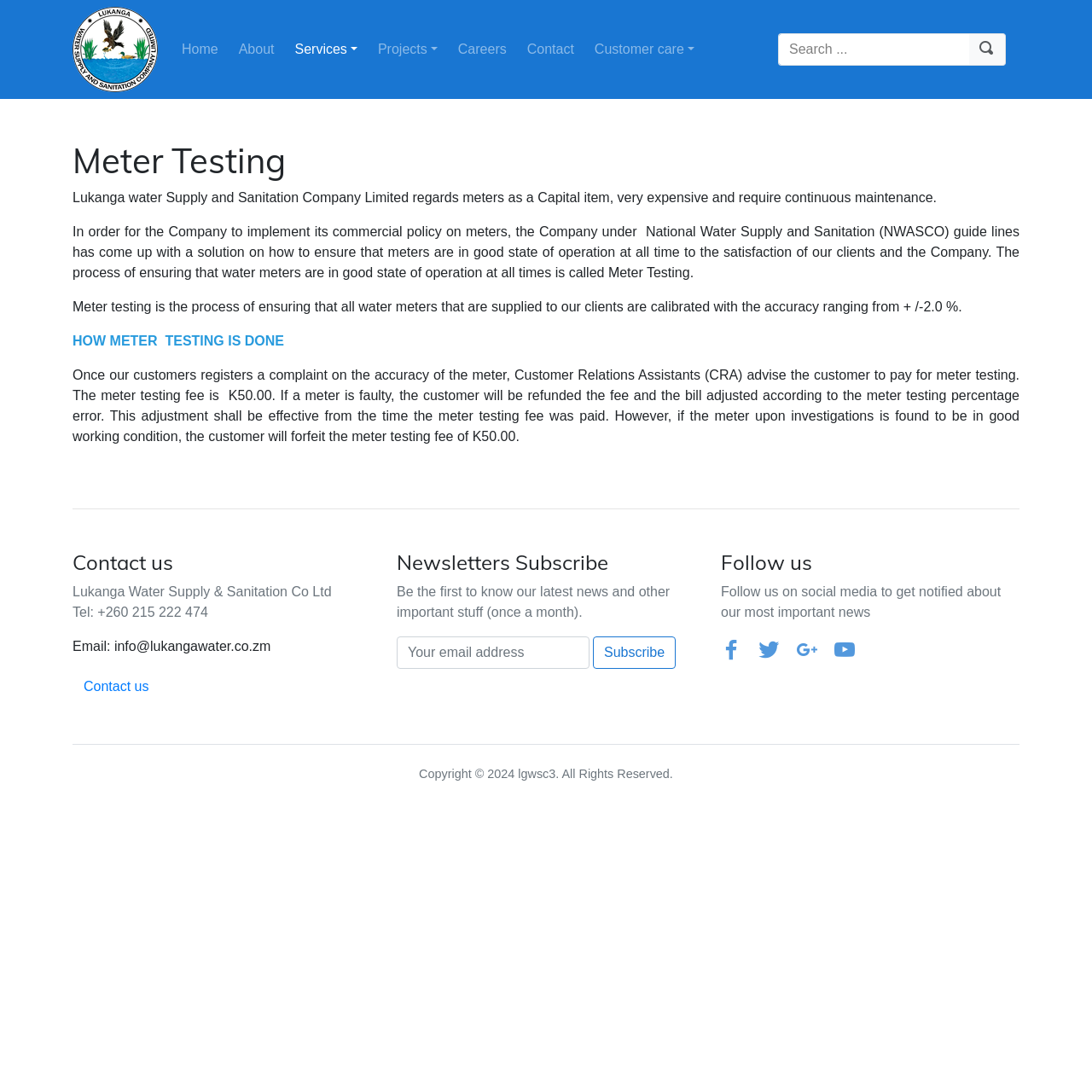Please identify the bounding box coordinates for the region that you need to click to follow this instruction: "Click the 'Home' link".

[0.157, 0.03, 0.209, 0.061]